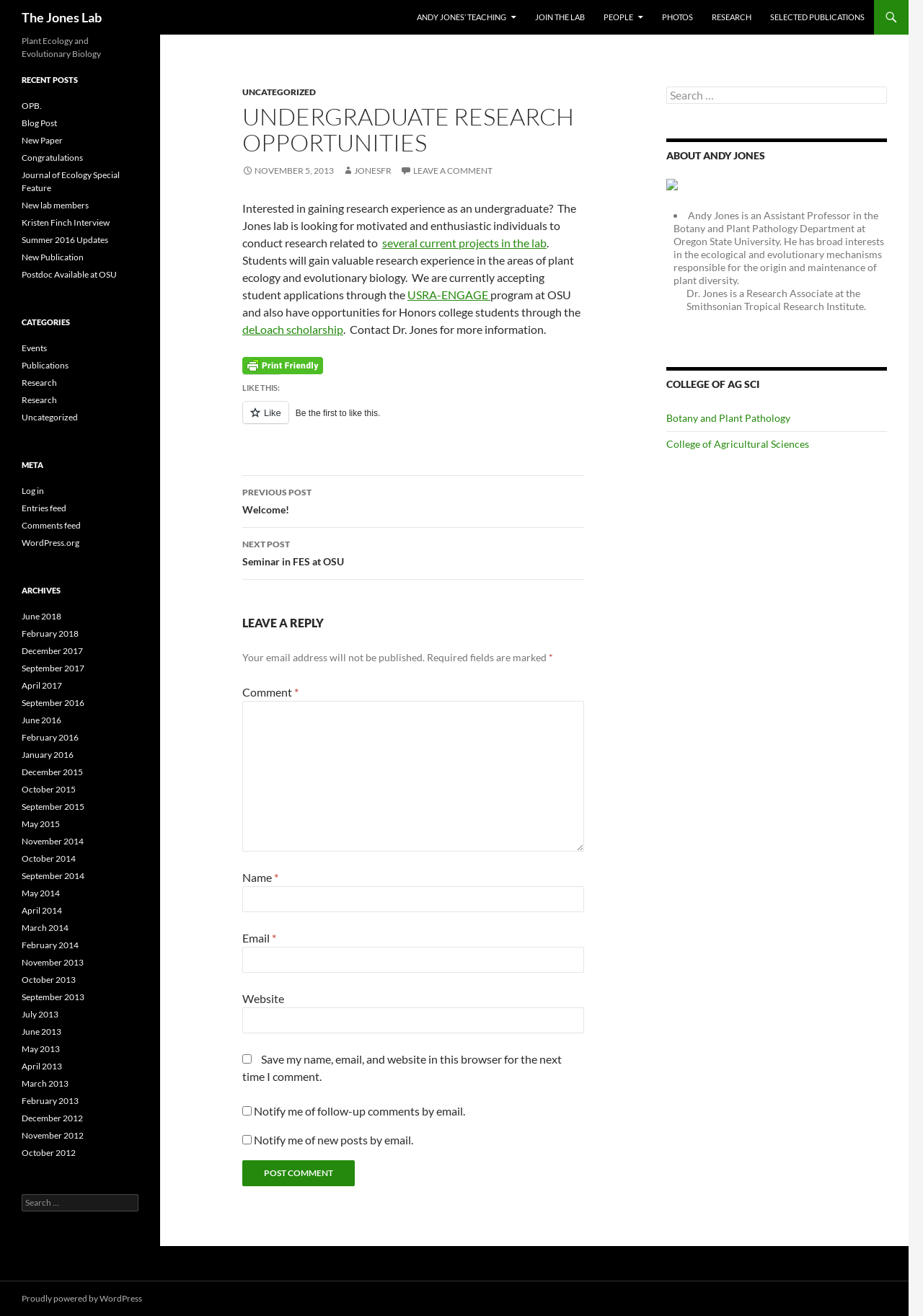Using the element description provided, determine the bounding box coordinates in the format (top-left x, top-left y, bottom-right x, bottom-right y). Ensure that all values are floating point numbers between 0 and 1. Element description: WordPress.org

[0.023, 0.408, 0.086, 0.416]